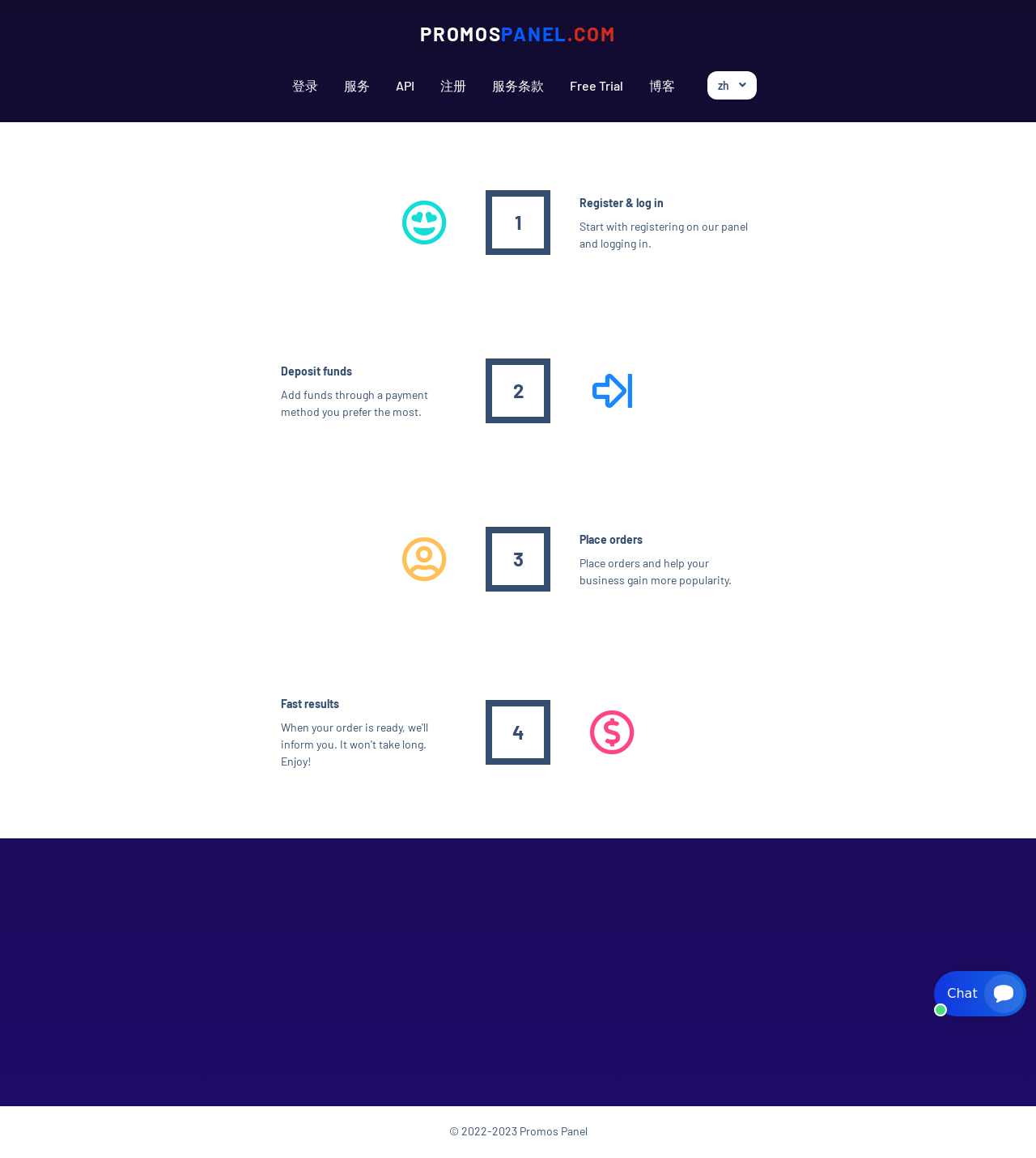Based on the image, provide a detailed and complete answer to the question: 
How many links are in the top navigation bar?

The top navigation bar contains links to '登录', '服务', 'API', '注册', '服务条款', 'Free Trial', and '博客', which makes a total of 7 links.